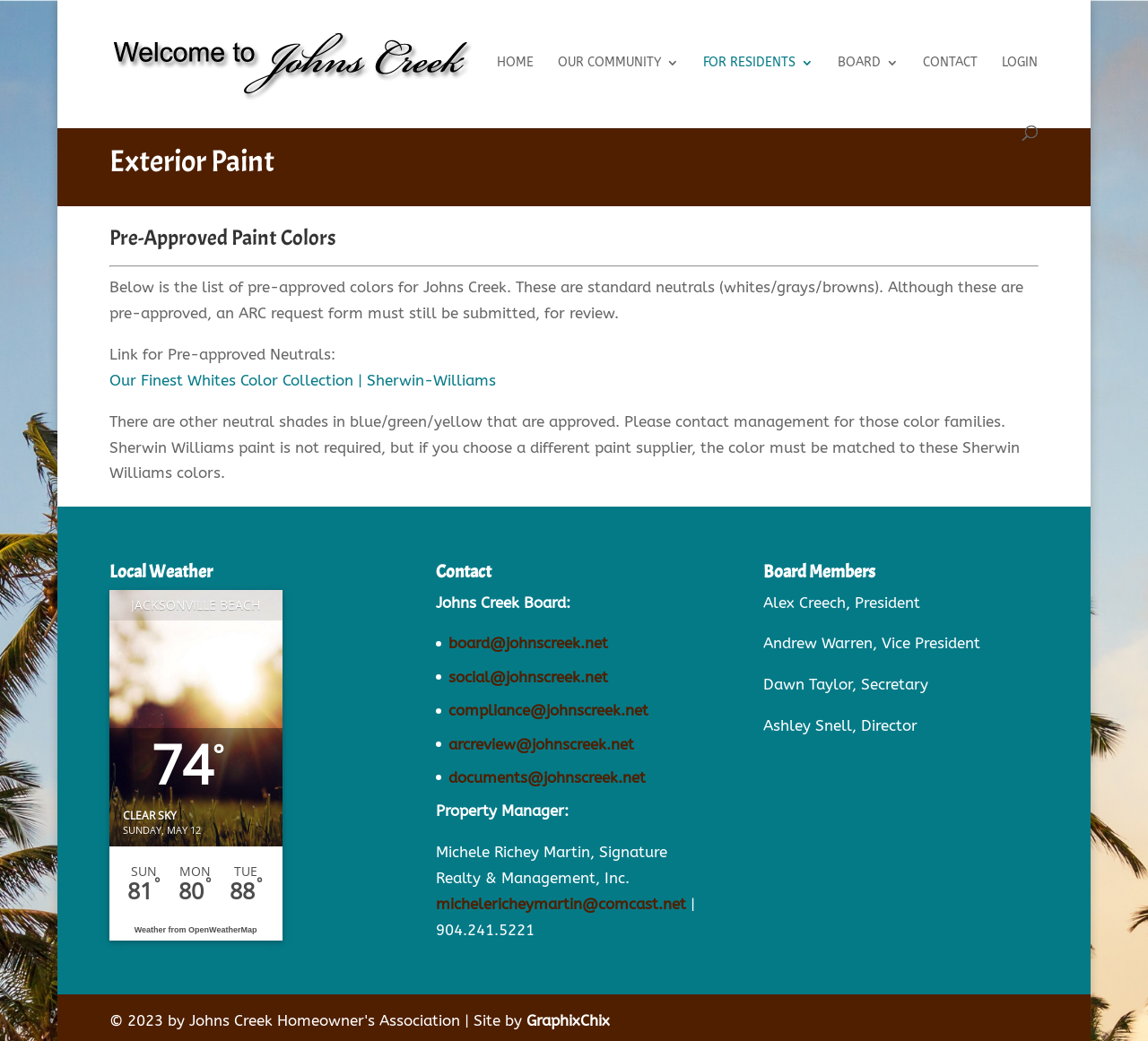Give a one-word or short phrase answer to the question: 
What is the current temperature?

74°